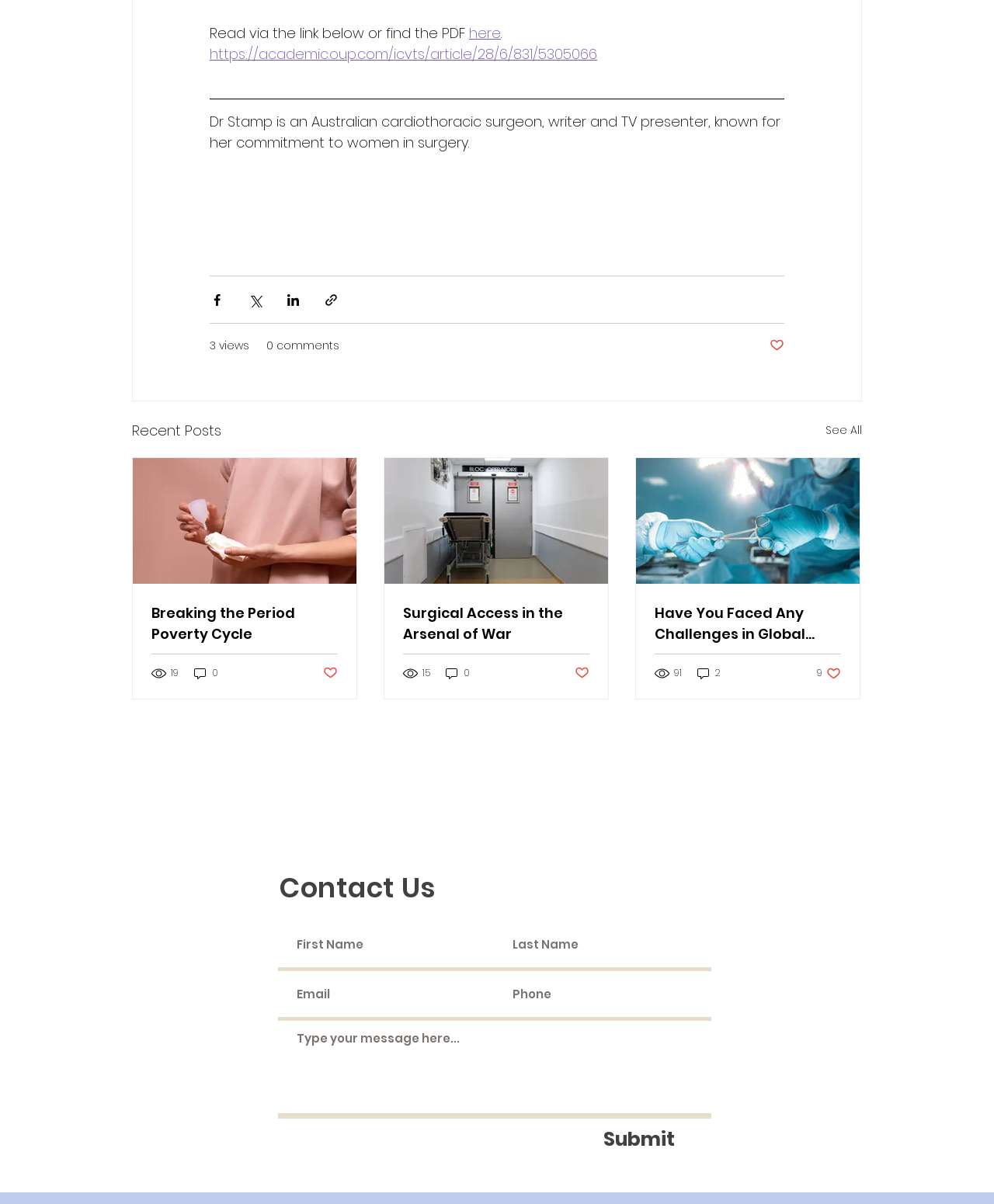Please locate the bounding box coordinates of the element that should be clicked to complete the given instruction: "Click the 'Submit' button in the contact form".

[0.57, 0.929, 0.716, 0.963]